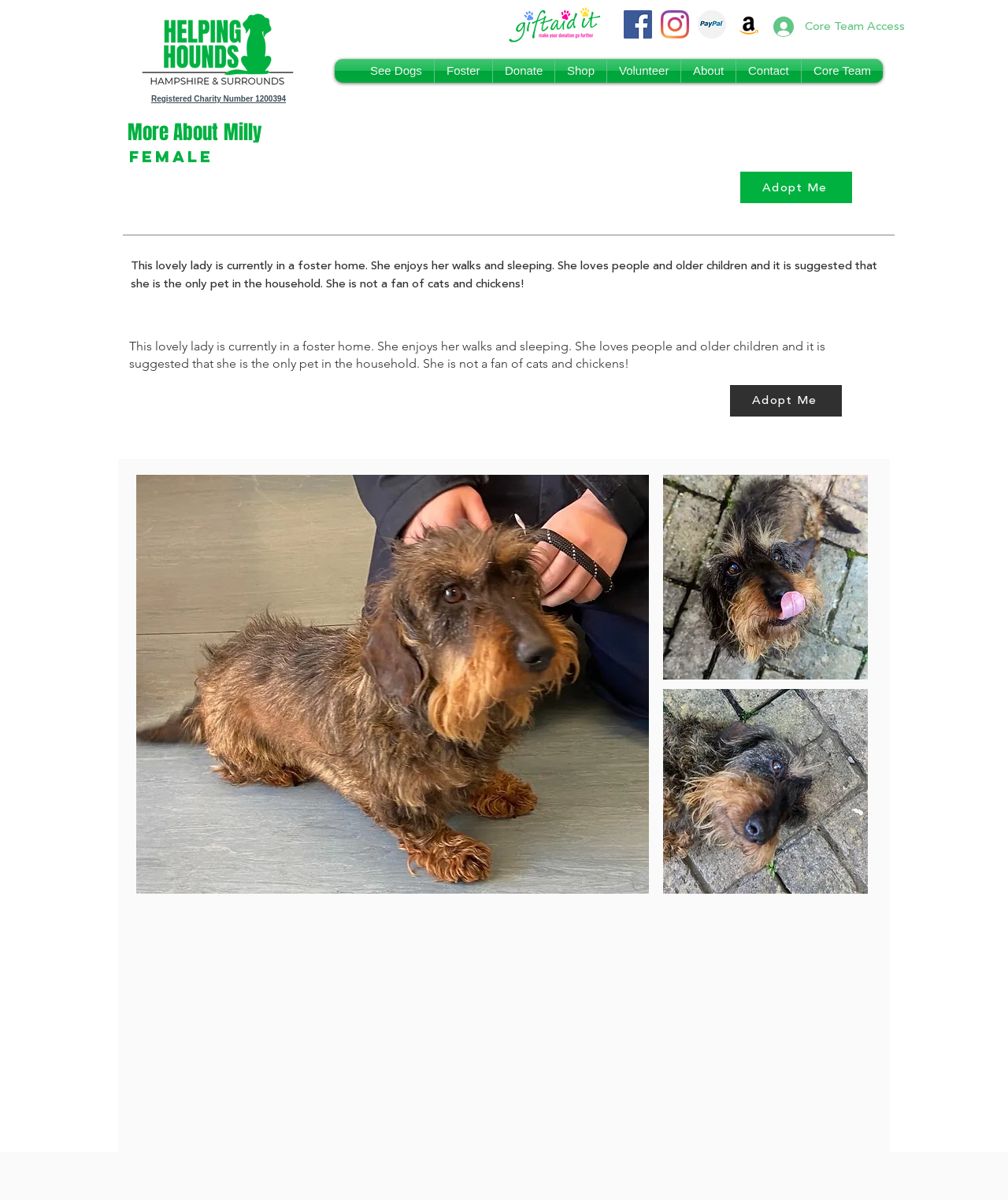Determine the coordinates of the bounding box for the clickable area needed to execute this instruction: "View the Adopt Me button".

[0.734, 0.143, 0.845, 0.169]